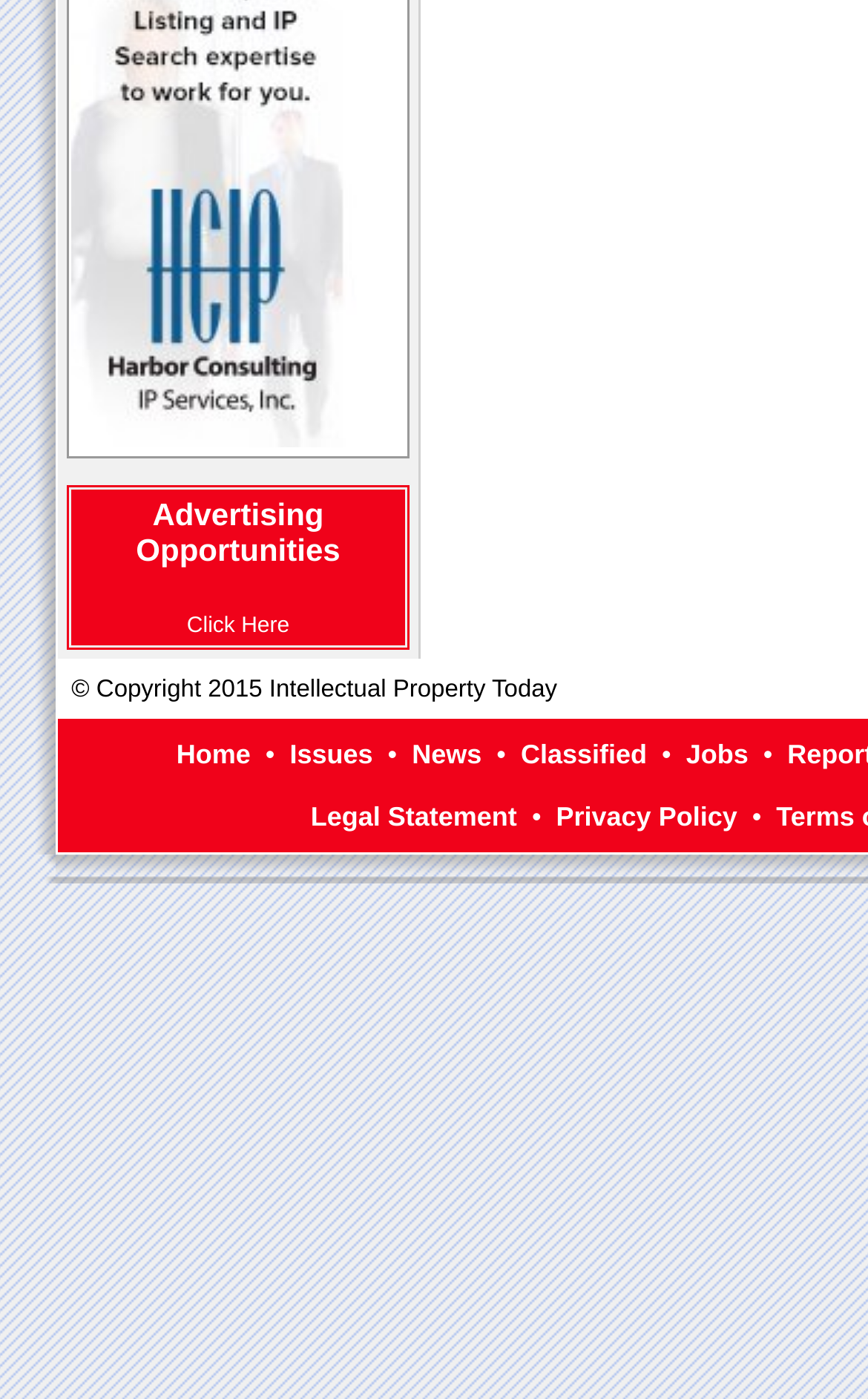What is the separator between 'News' and 'Classified' links?
From the screenshot, supply a one-word or short-phrase answer.

•